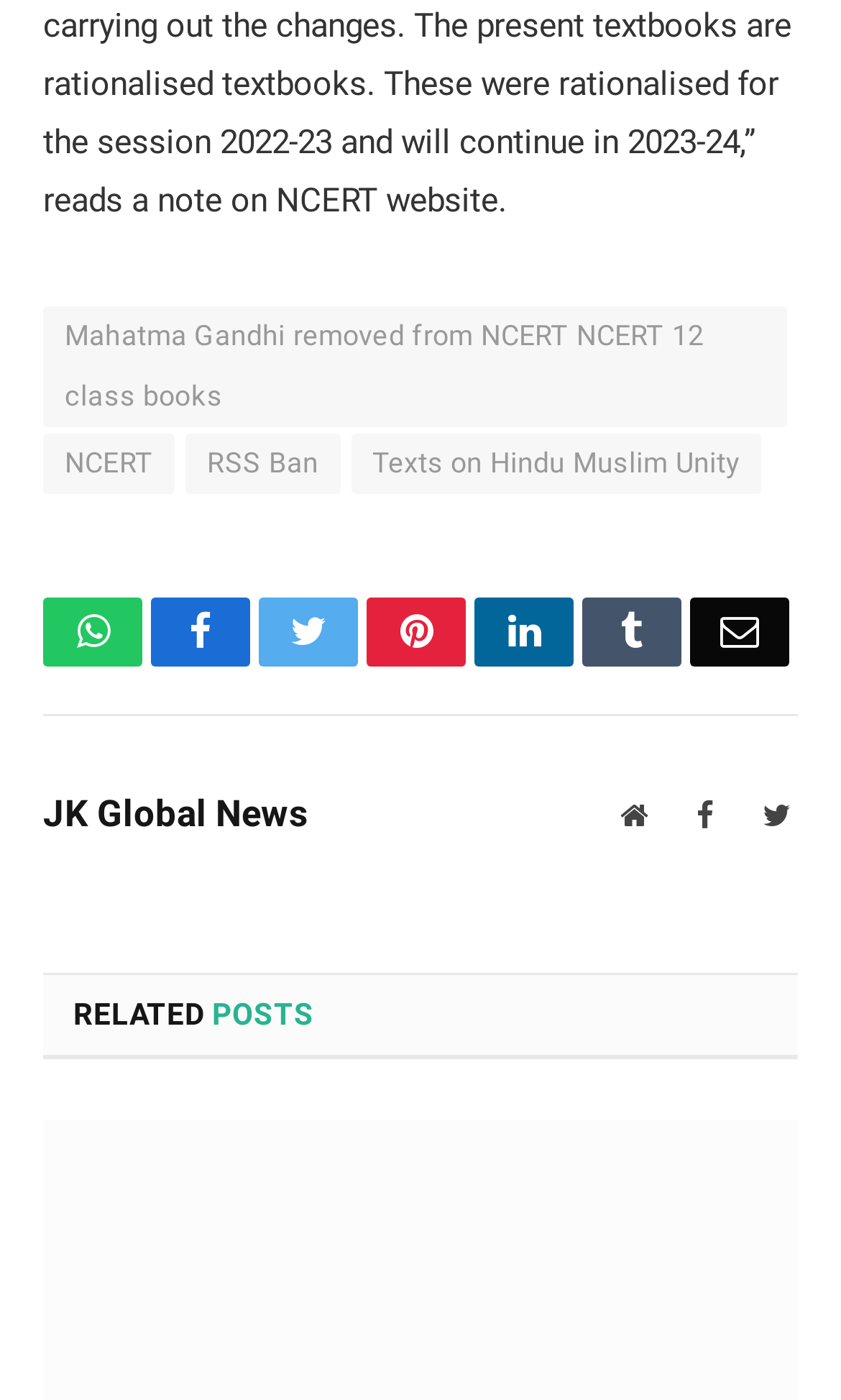How many links are there in the first section?
Use the image to give a comprehensive and detailed response to the question.

The first section on the webpage has four links, including 'Mahatma Gandhi removed from NCERT NCERT 12 class books', 'NCERT', 'RSS Ban', and 'Texts on Hindu Muslim Unity'.